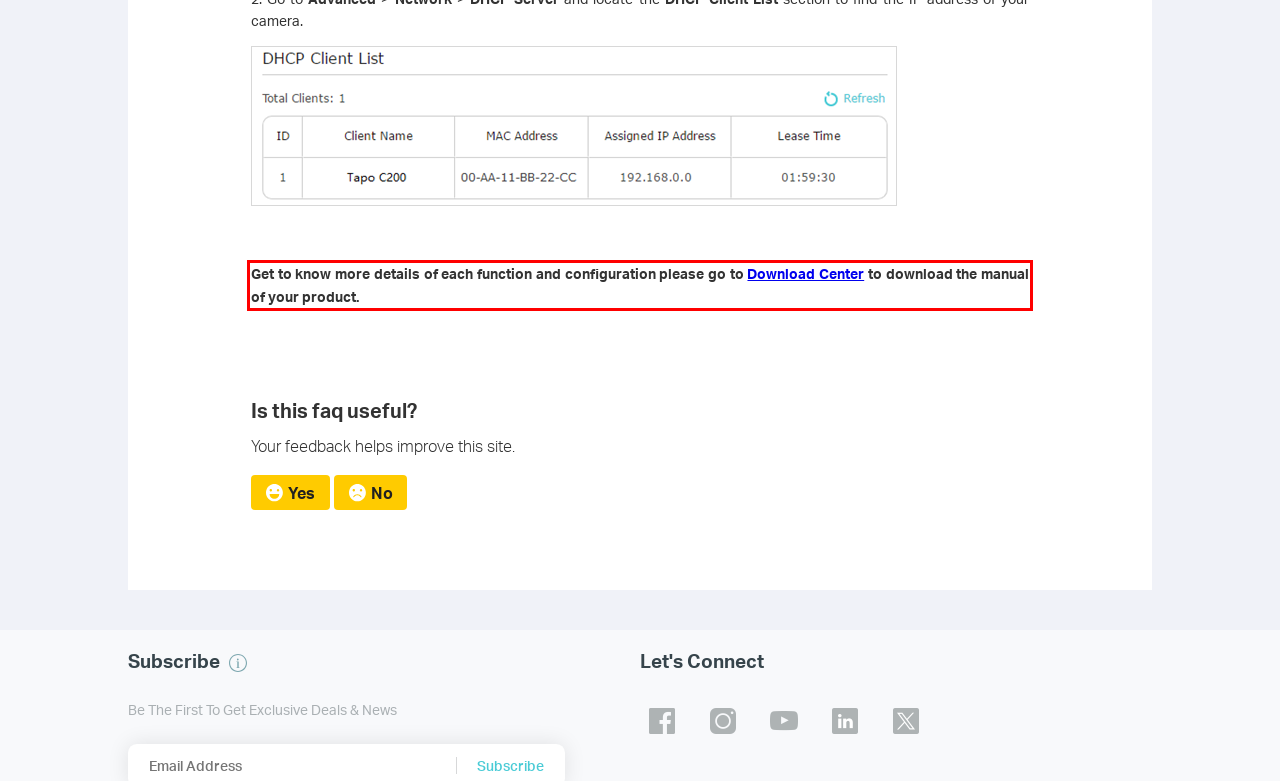You are provided with a screenshot of a webpage that includes a UI element enclosed in a red rectangle. Extract the text content inside this red rectangle.

Get to know more details of each function and configuration please go to Download Center to download the manual of your product.